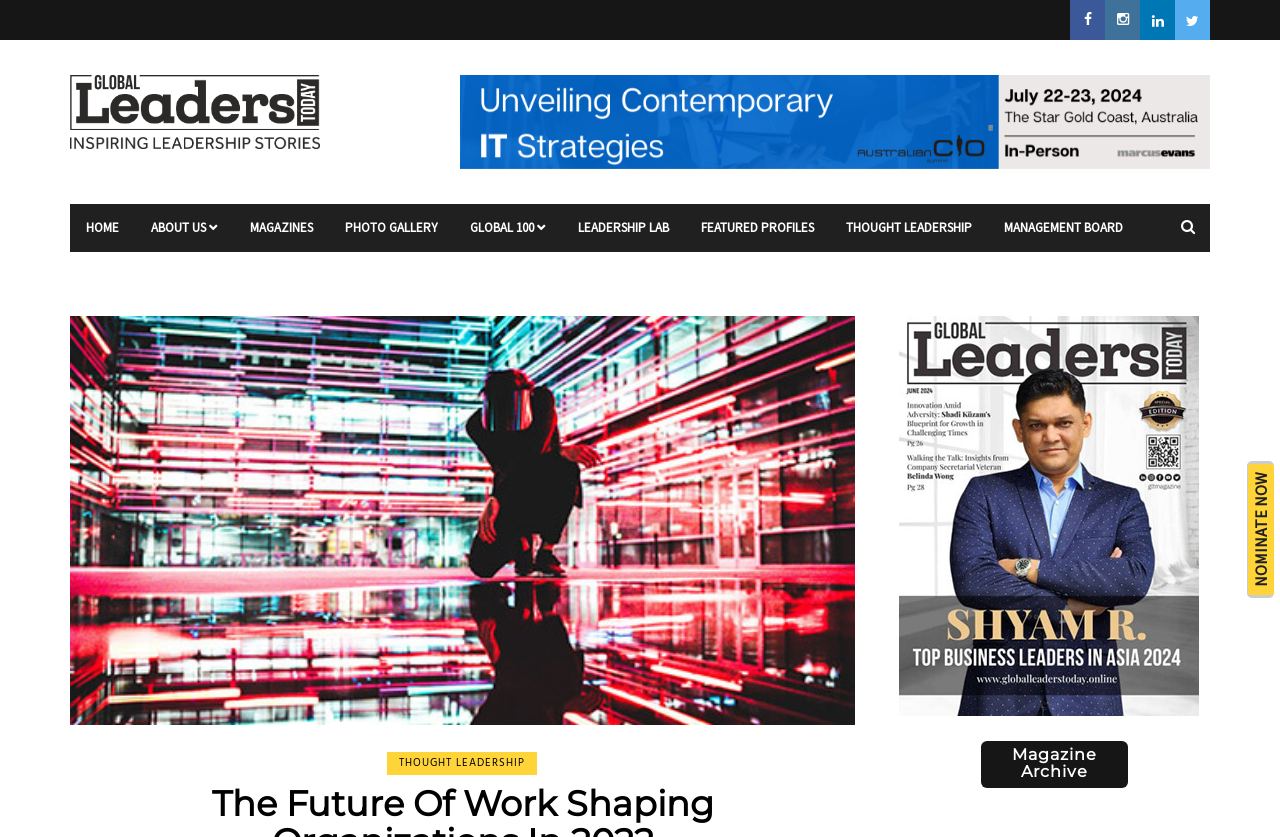Could you determine the bounding box coordinates of the clickable element to complete the instruction: "Explore thought leadership"? Provide the coordinates as four float numbers between 0 and 1, i.e., [left, top, right, bottom].

[0.648, 0.243, 0.772, 0.301]